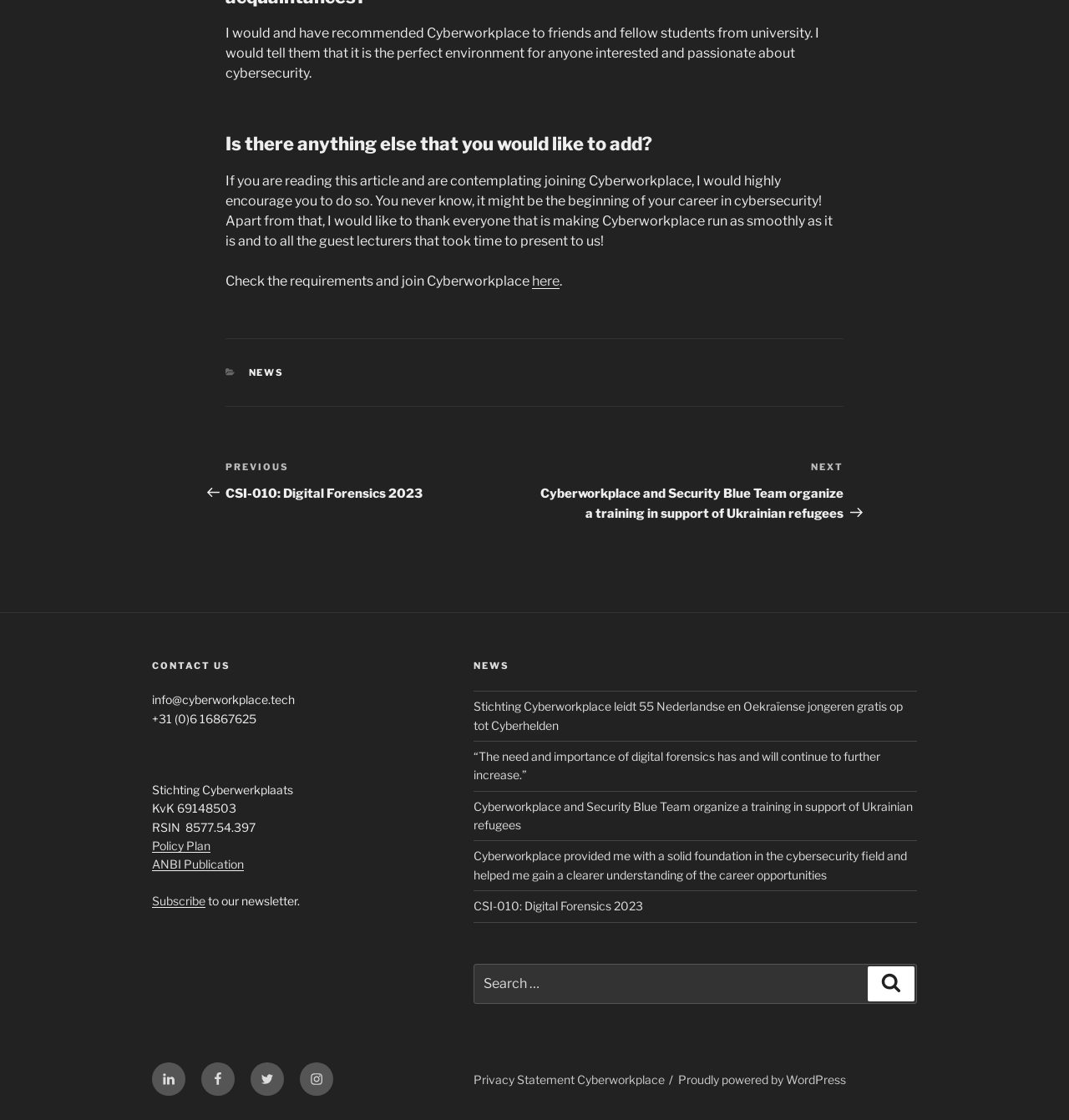Answer the question below in one word or phrase:
How many news articles are listed?

5